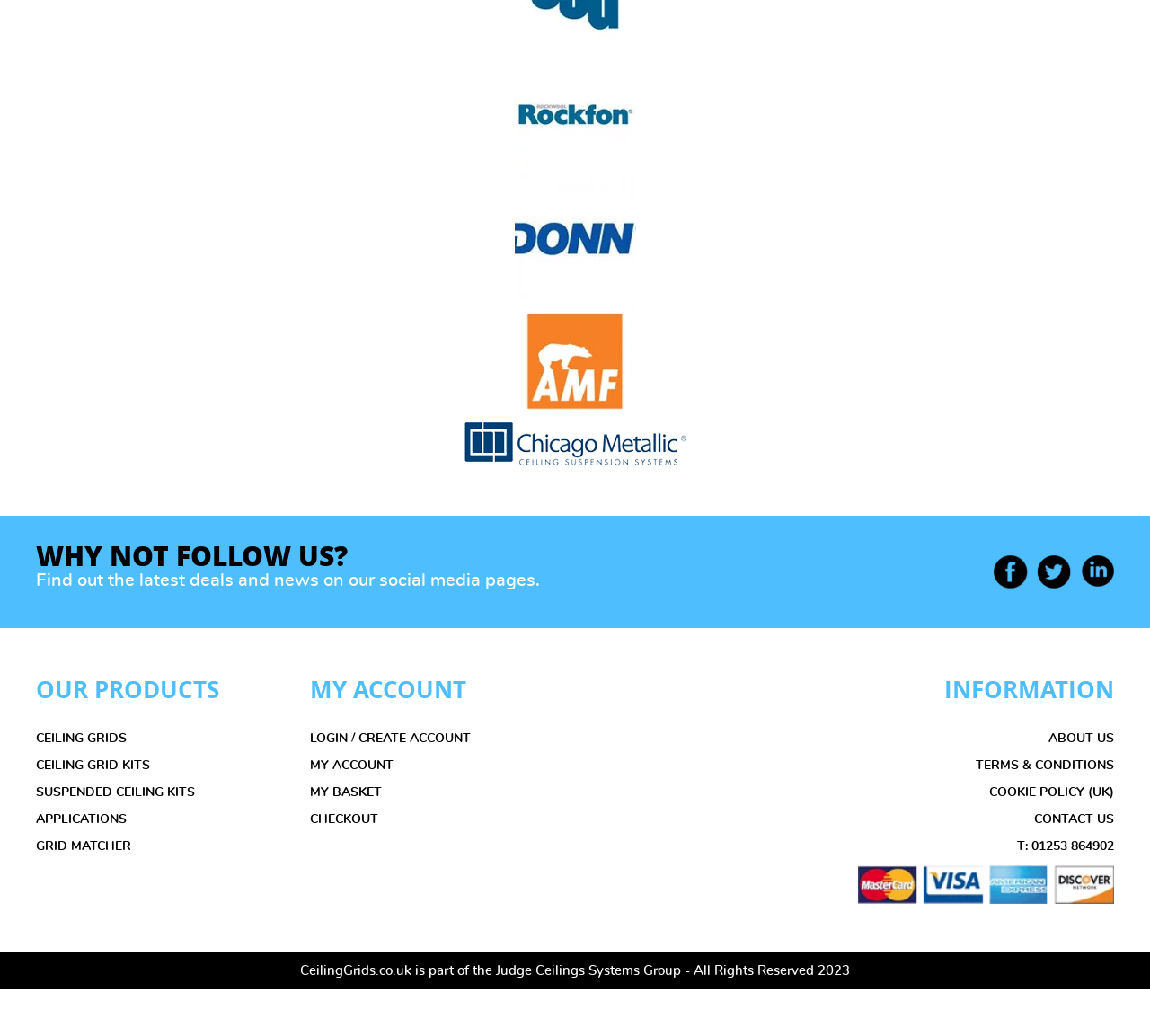Provide the bounding box coordinates for the UI element that is described by this text: "TERMS & CONDITIONS". The coordinates should be in the form of four float numbers between 0 and 1: [left, top, right, bottom].

[0.848, 0.756, 0.969, 0.768]